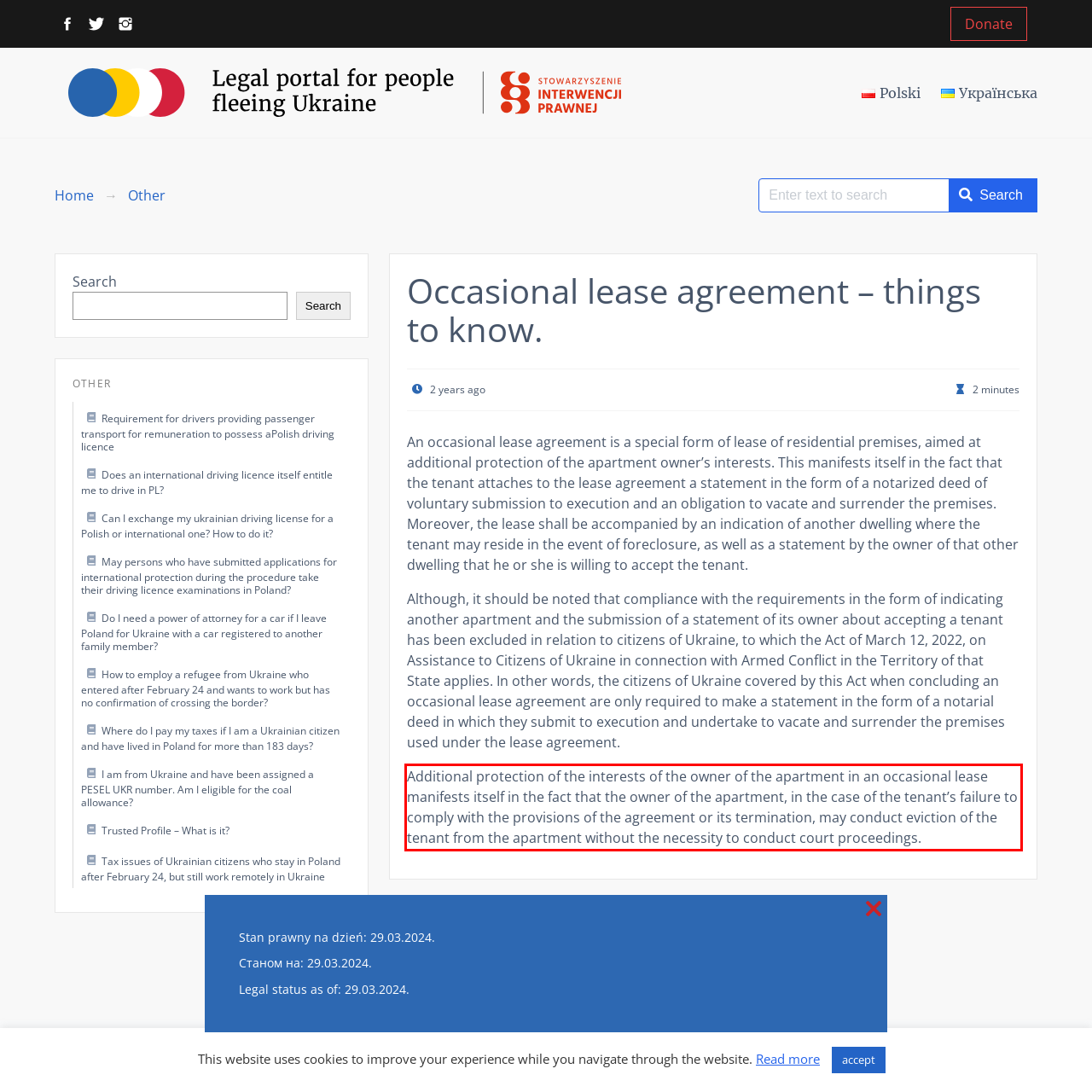Given a webpage screenshot, locate the red bounding box and extract the text content found inside it.

Additional protection of the interests of the owner of the apartment in an occasional lease manifests itself in the fact that the owner of the apartment, in the case of the tenant’s failure to comply with the provisions of the agreement or its termination, may conduct eviction of the tenant from the apartment without the necessity to conduct court proceedings.